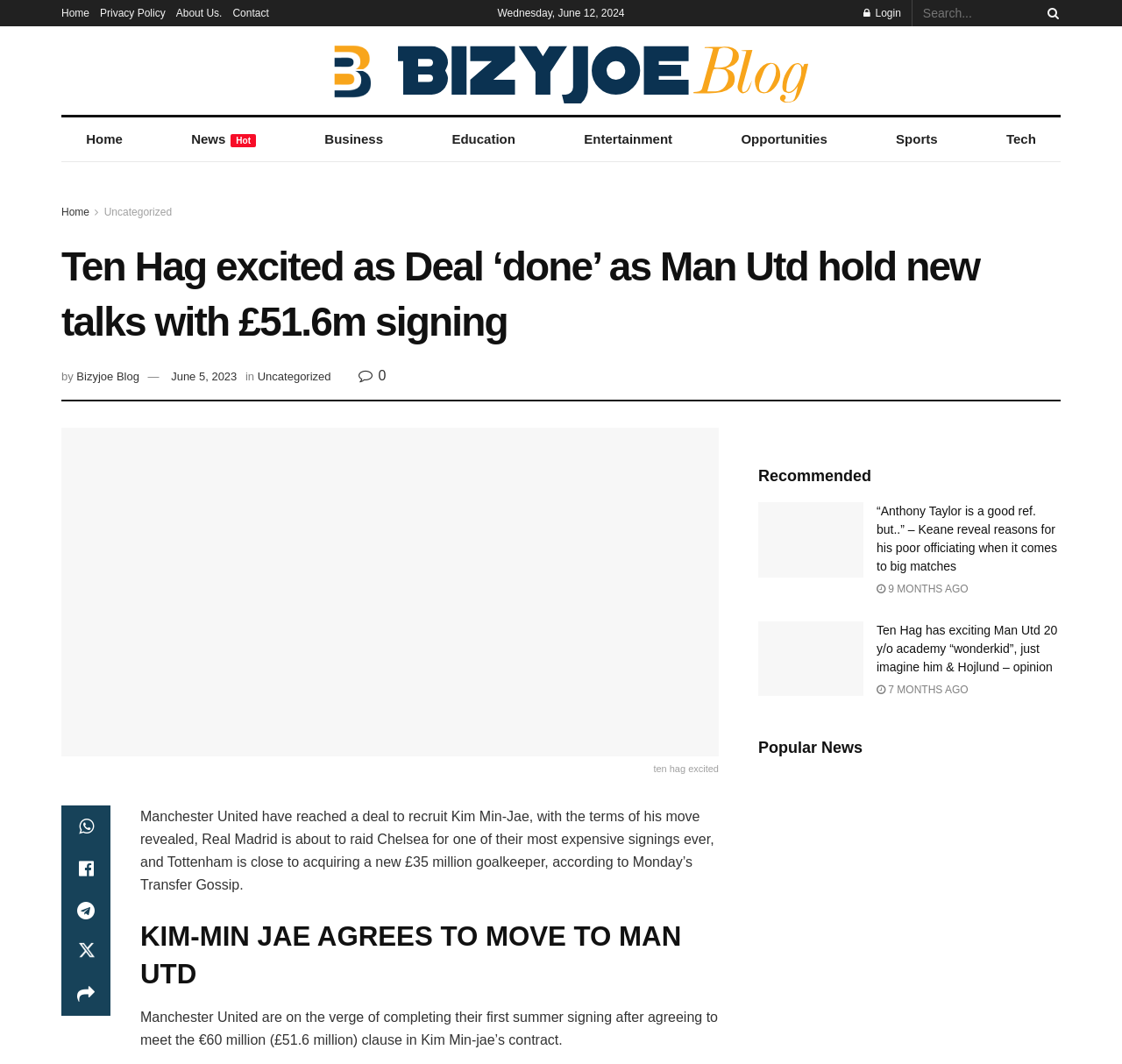Give a short answer to this question using one word or a phrase:
What is the price of the goalkeeper Tottenham is close to acquiring?

£35 million